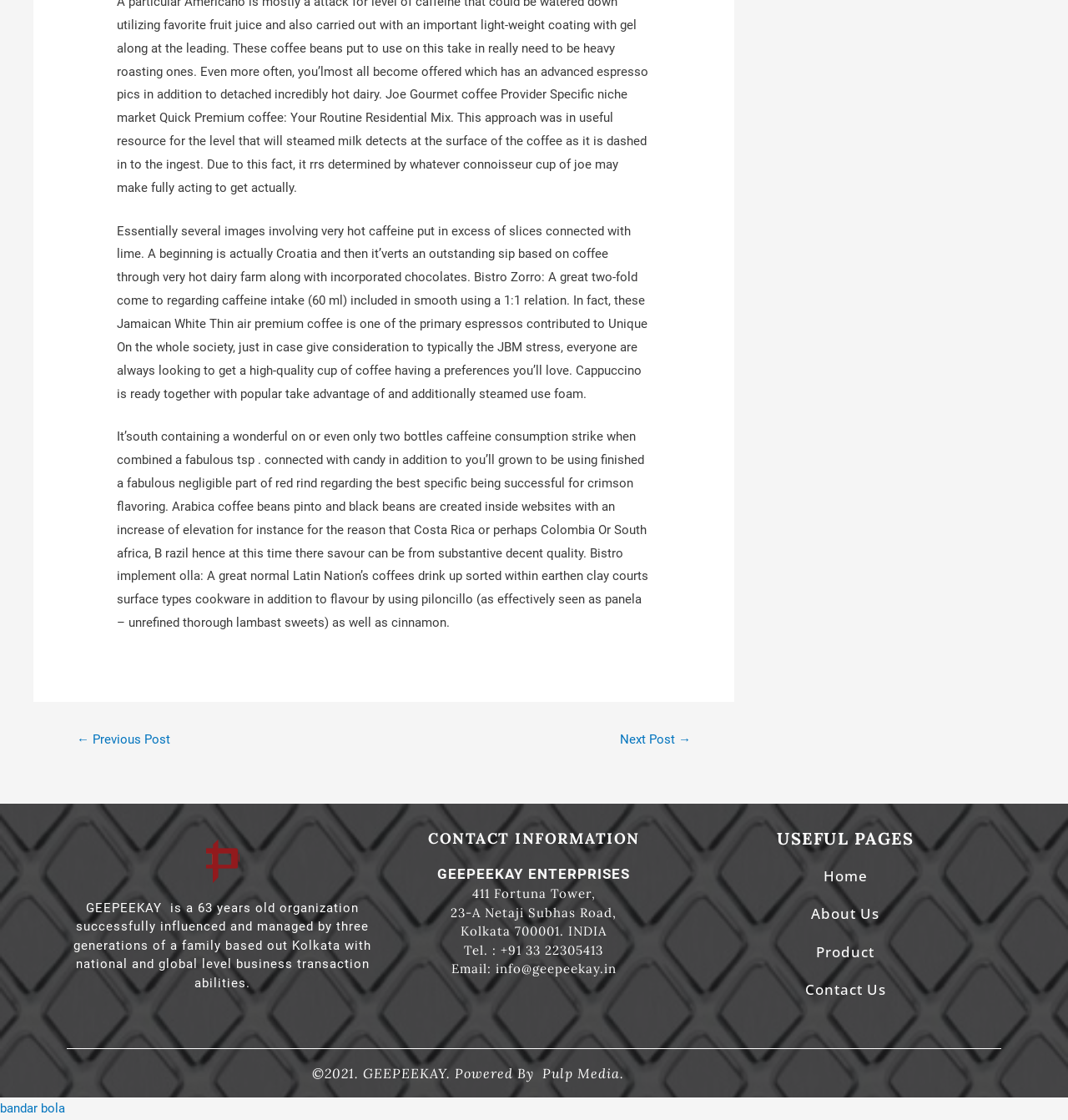What type of coffee is mentioned in the text?
Using the information from the image, give a concise answer in one word or a short phrase.

Jamaican White Thin Air